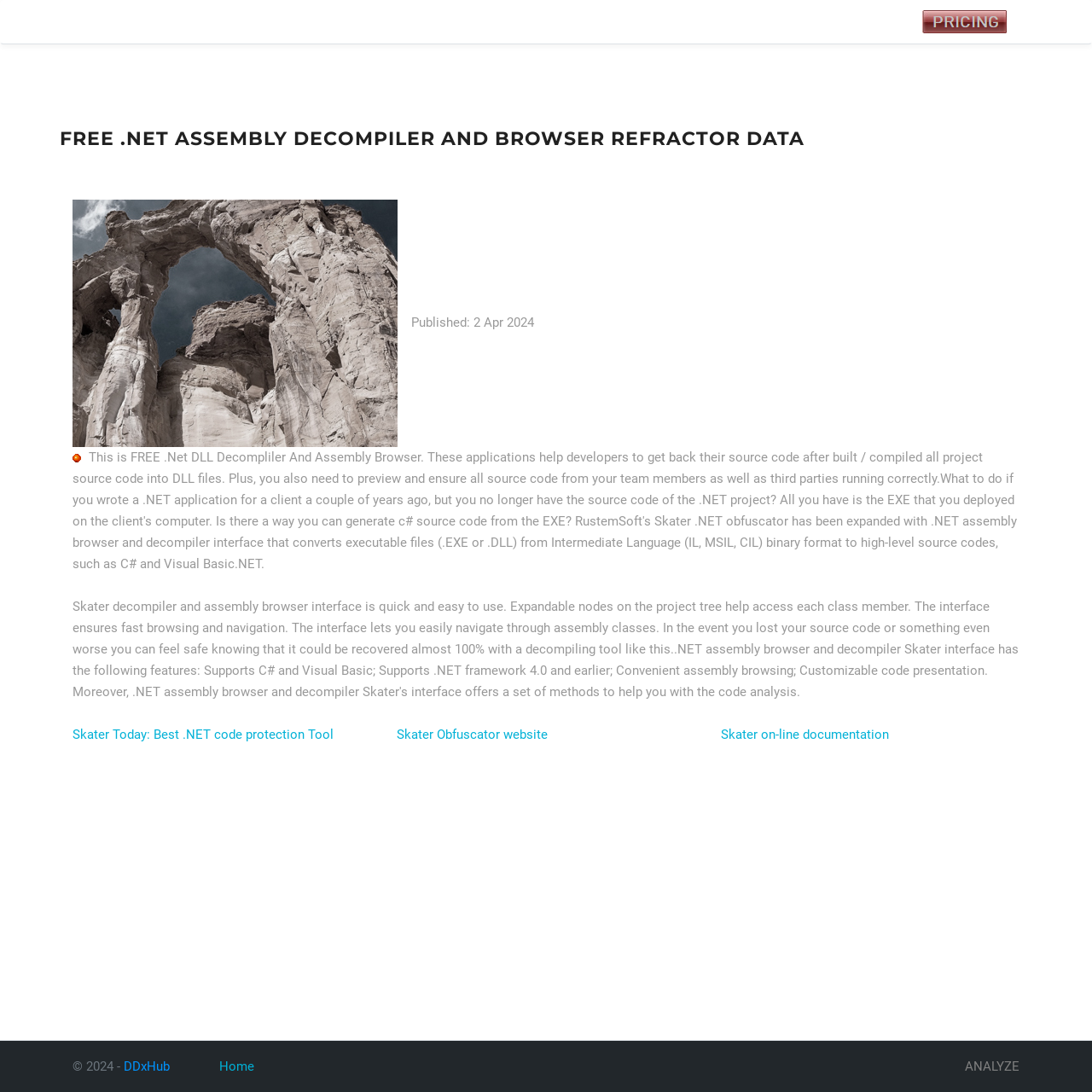Give a one-word or short phrase answer to the question: 
What are the three main sections of the Differential Diagnosis Tool?

Tests, Symptoms, Analyze